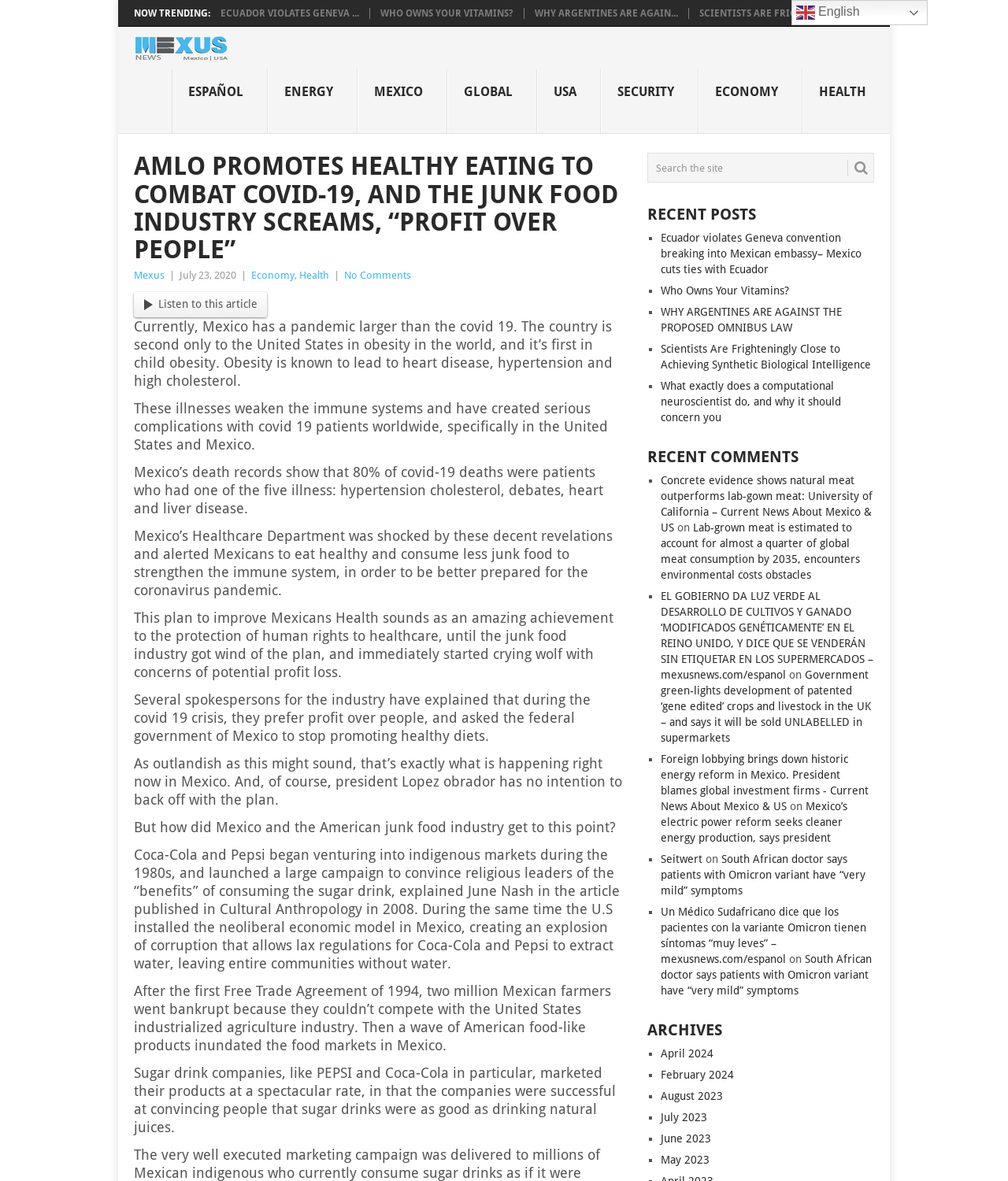Please find and generate the text of the main heading on the webpage.

AMLO PROMOTES HEALTHY EATING TO COMBAT COVID-19, AND THE JUNK FOOD INDUSTRY SCREAMS, “PROFIT OVER PEOPLE”